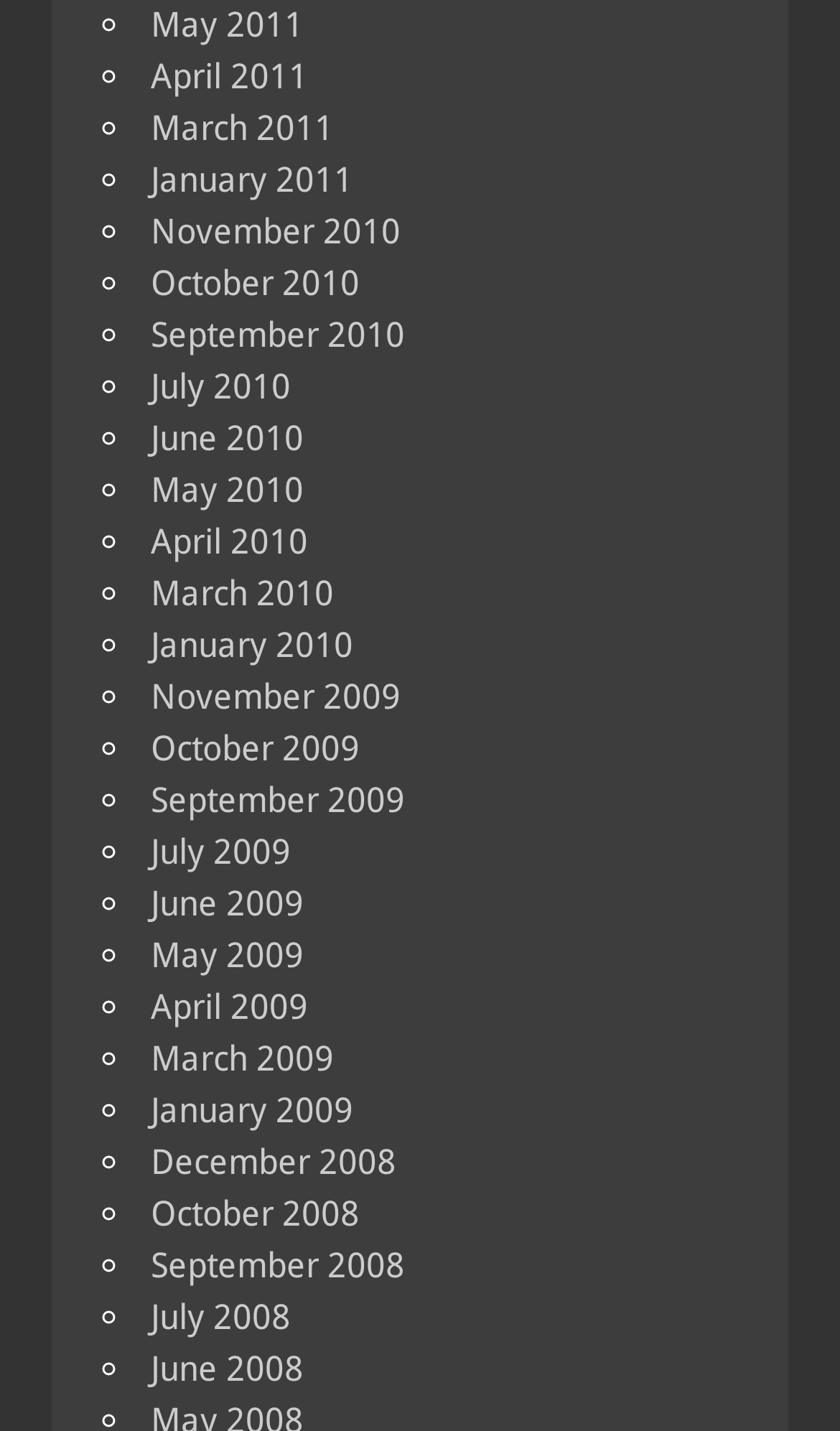Show the bounding box coordinates for the element that needs to be clicked to execute the following instruction: "View April 2010". Provide the coordinates in the form of four float numbers between 0 and 1, i.e., [left, top, right, bottom].

[0.179, 0.364, 0.367, 0.393]